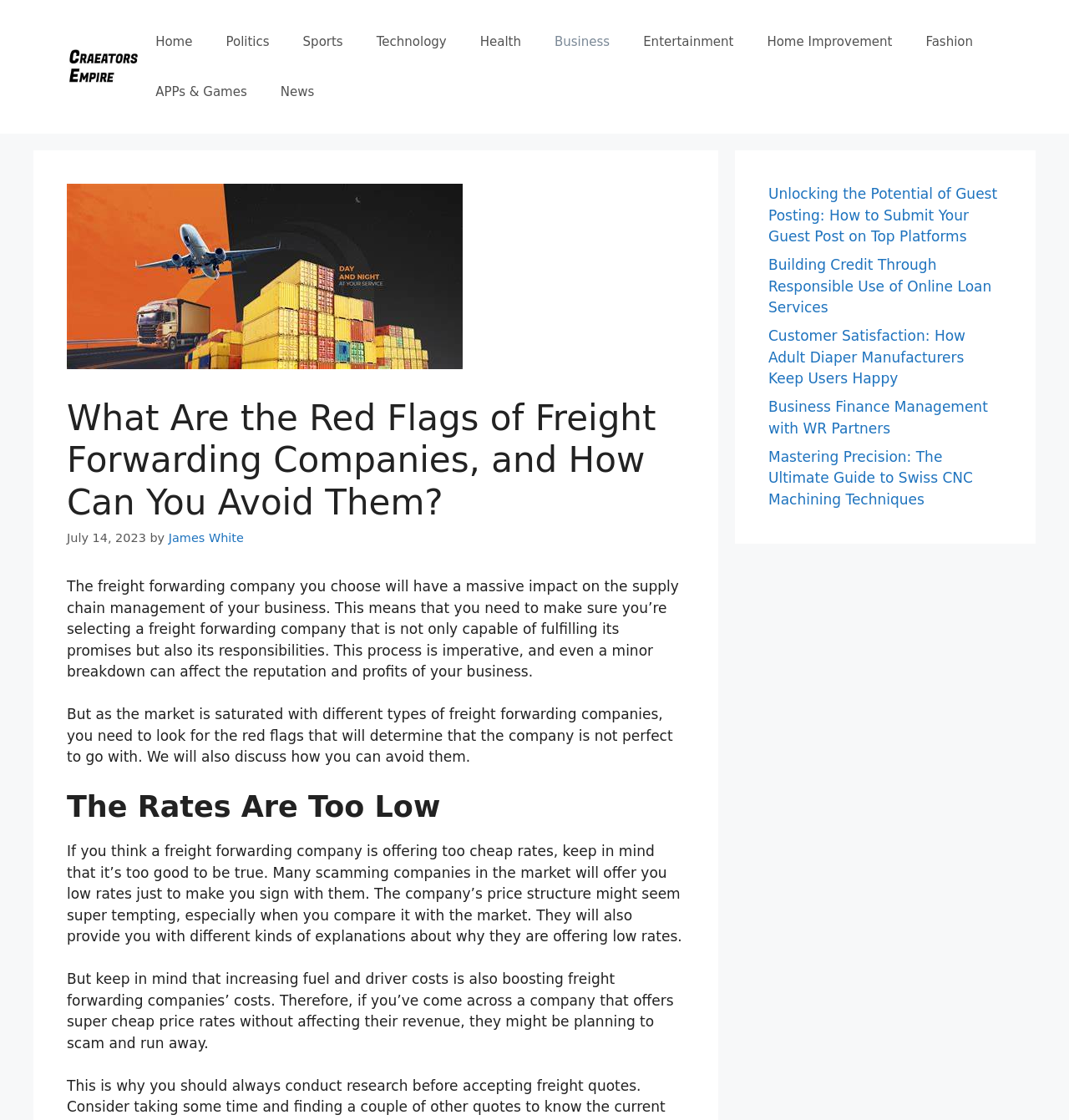What is the topic of the article?
Based on the visual information, provide a detailed and comprehensive answer.

I determined the answer by reading the heading 'What Are the Red Flags of Freight Forwarding Companies, and How Can You Avoid Them?' and the subsequent paragraphs, which discuss the importance of choosing a reliable freight forwarding company and the red flags to watch out for.